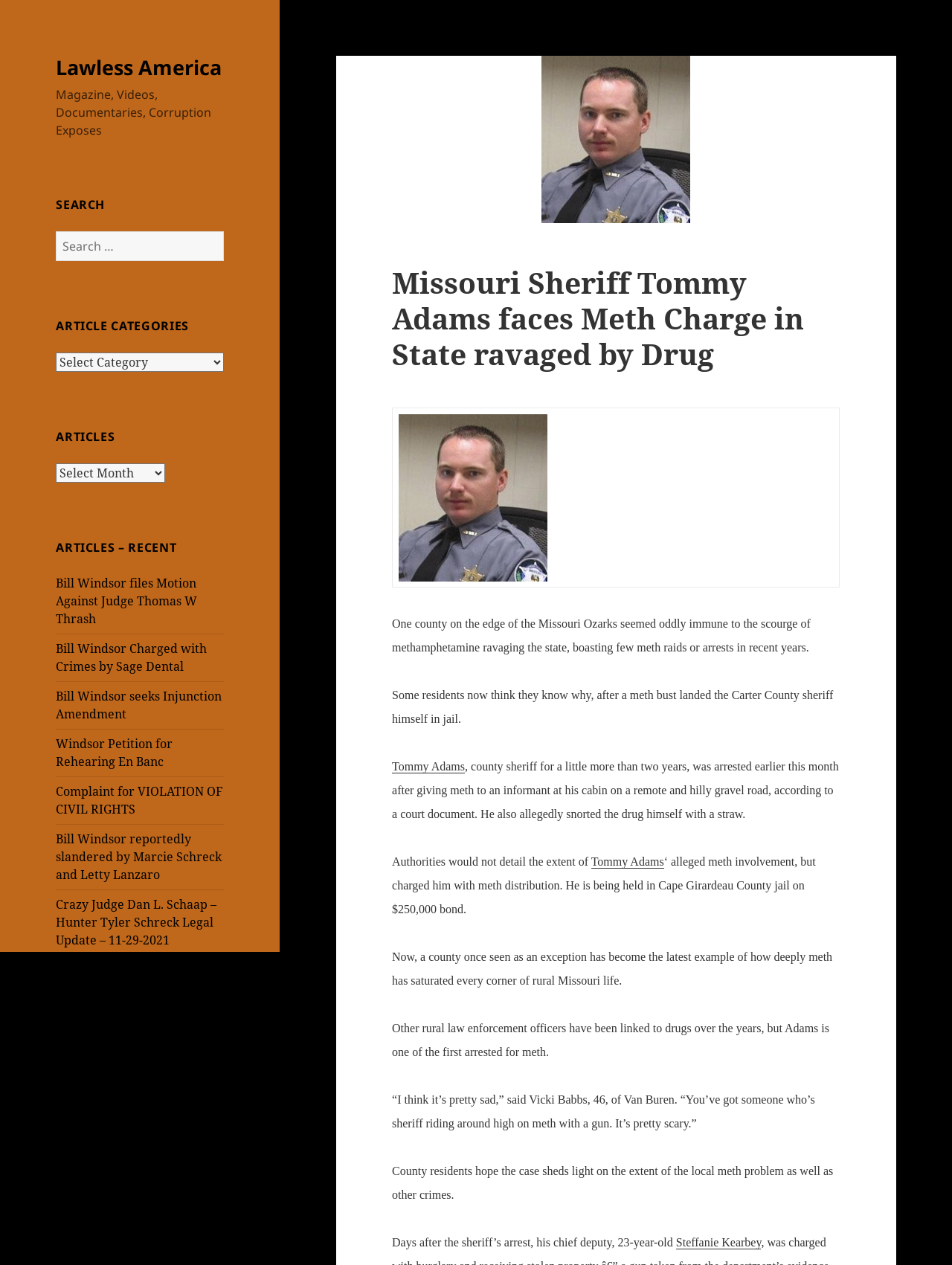What is the name of the sheriff who faces a meth charge?
Using the image as a reference, give an elaborate response to the question.

I found the answer by looking at the article content, specifically the sentence 'Tommy Adams, county sheriff for a little more than two years, was arrested earlier this month after giving meth to an informant at his cabin on a remote and hilly gravel road, according to a court document.'